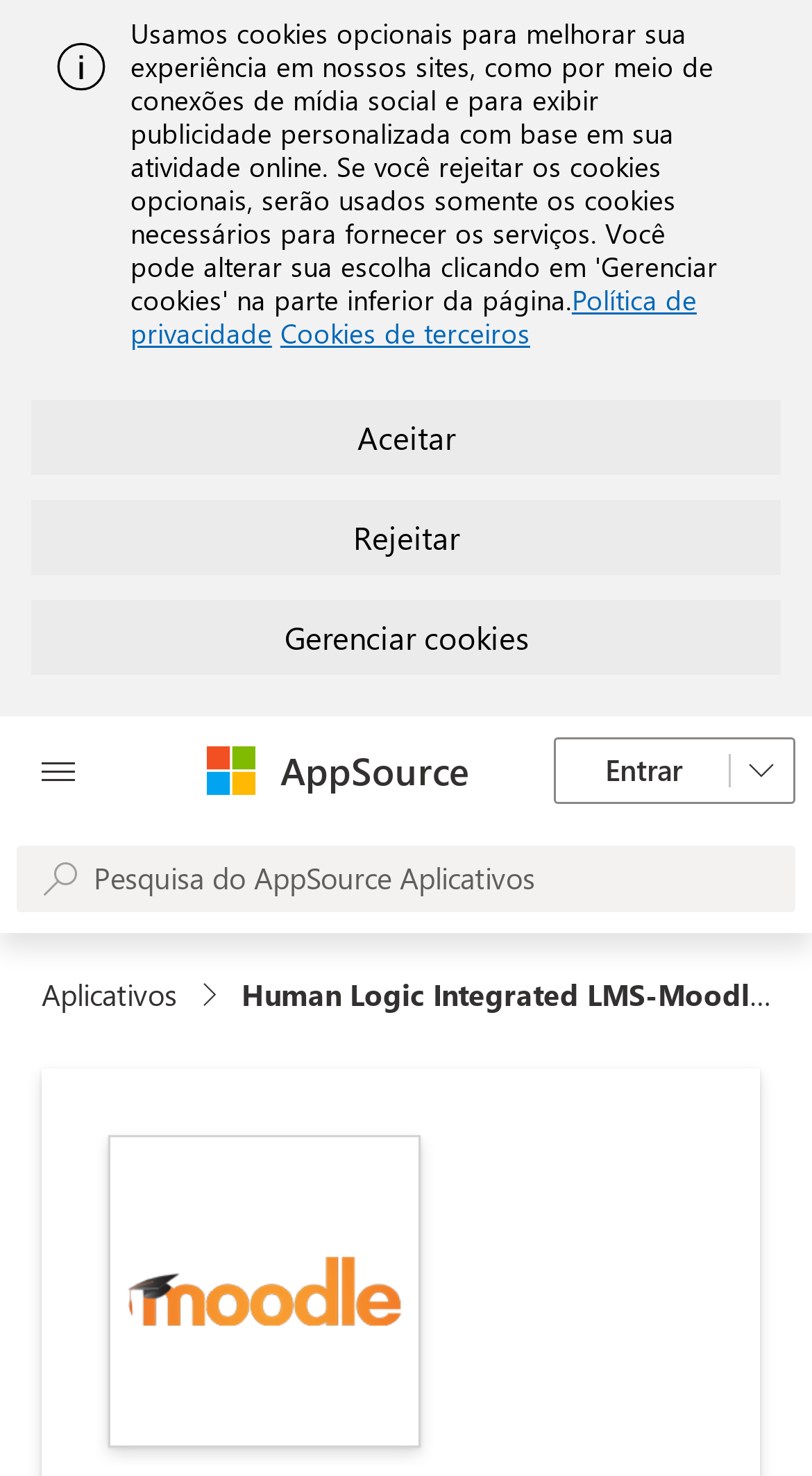What is the text on the image at the bottom of the page?
Using the information from the image, give a concise answer in one word or a short phrase.

Human Logic Integrated LMS-Moodle